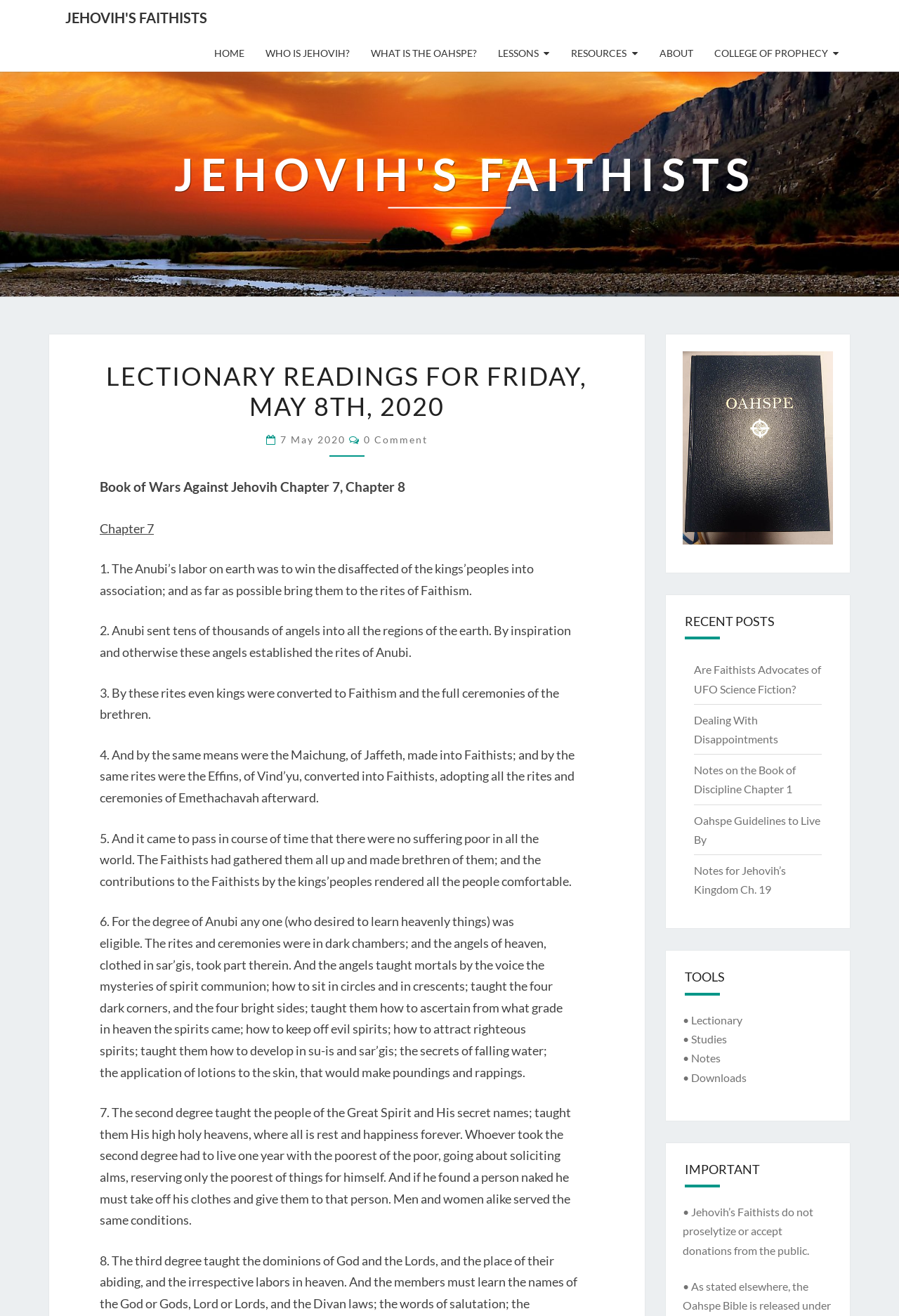Identify the bounding box coordinates of the clickable section necessary to follow the following instruction: "Click on the 'HOME' link". The coordinates should be presented as four float numbers from 0 to 1, i.e., [left, top, right, bottom].

[0.226, 0.027, 0.283, 0.054]